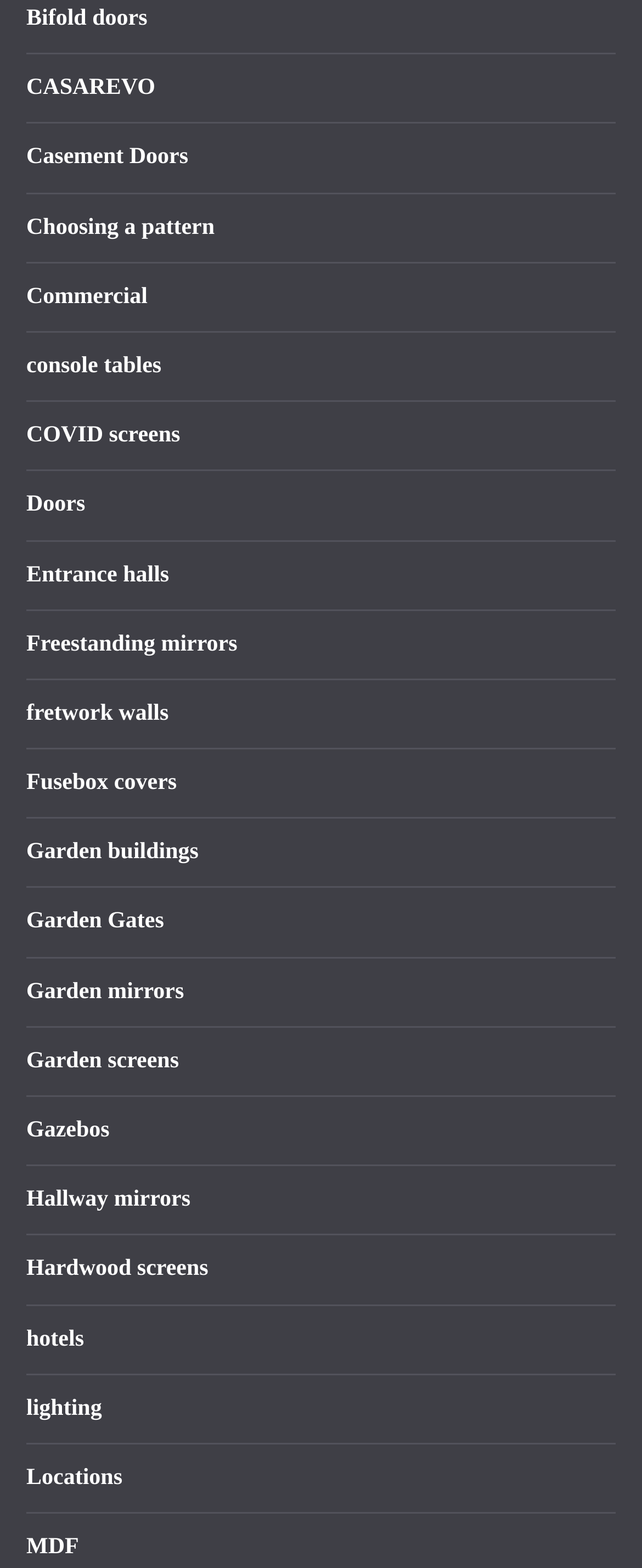Find the bounding box coordinates for the area you need to click to carry out the instruction: "Explore the Doors section". The coordinates should be four float numbers between 0 and 1, indicated as [left, top, right, bottom].

[0.041, 0.314, 0.133, 0.33]